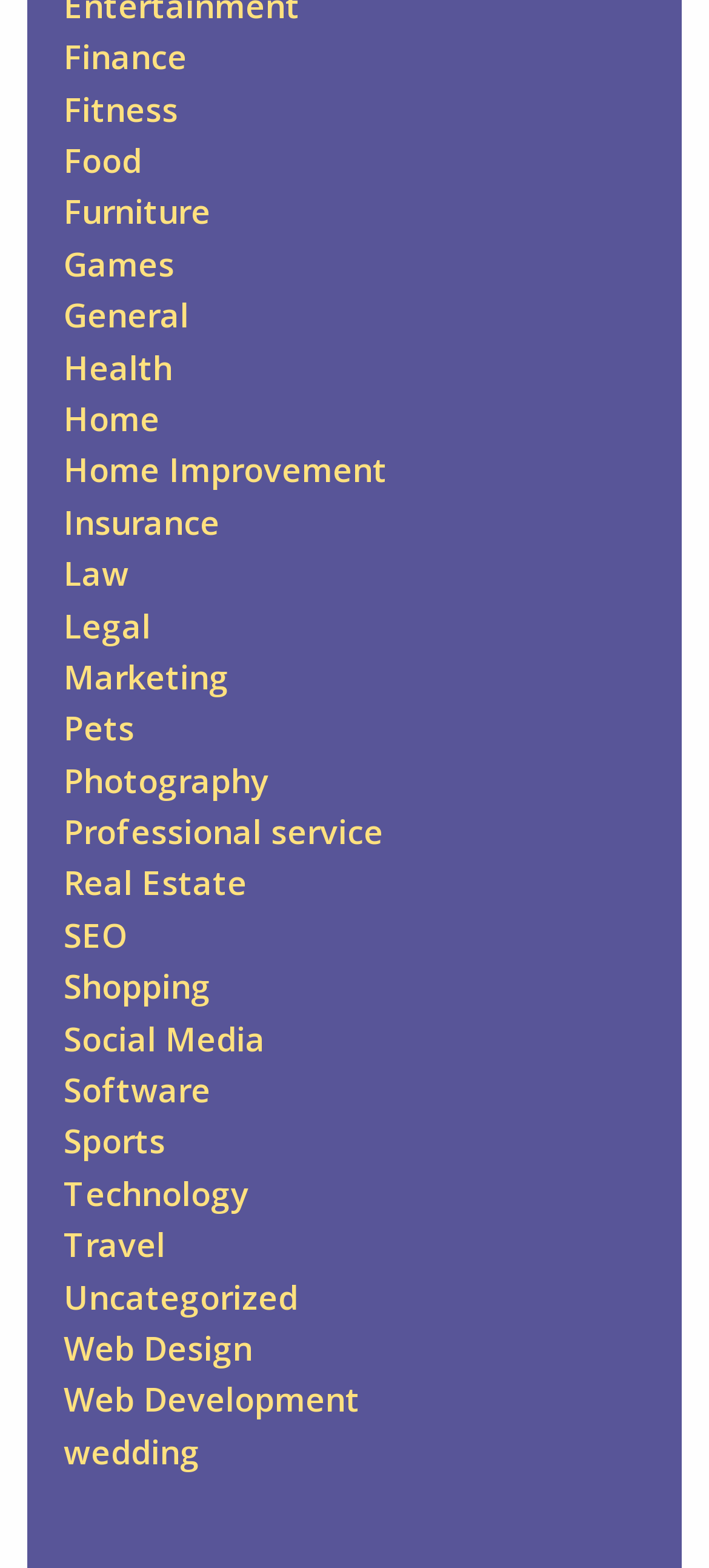Using the description: "Marketing", determine the UI element's bounding box coordinates. Ensure the coordinates are in the format of four float numbers between 0 and 1, i.e., [left, top, right, bottom].

[0.09, 0.418, 0.323, 0.445]